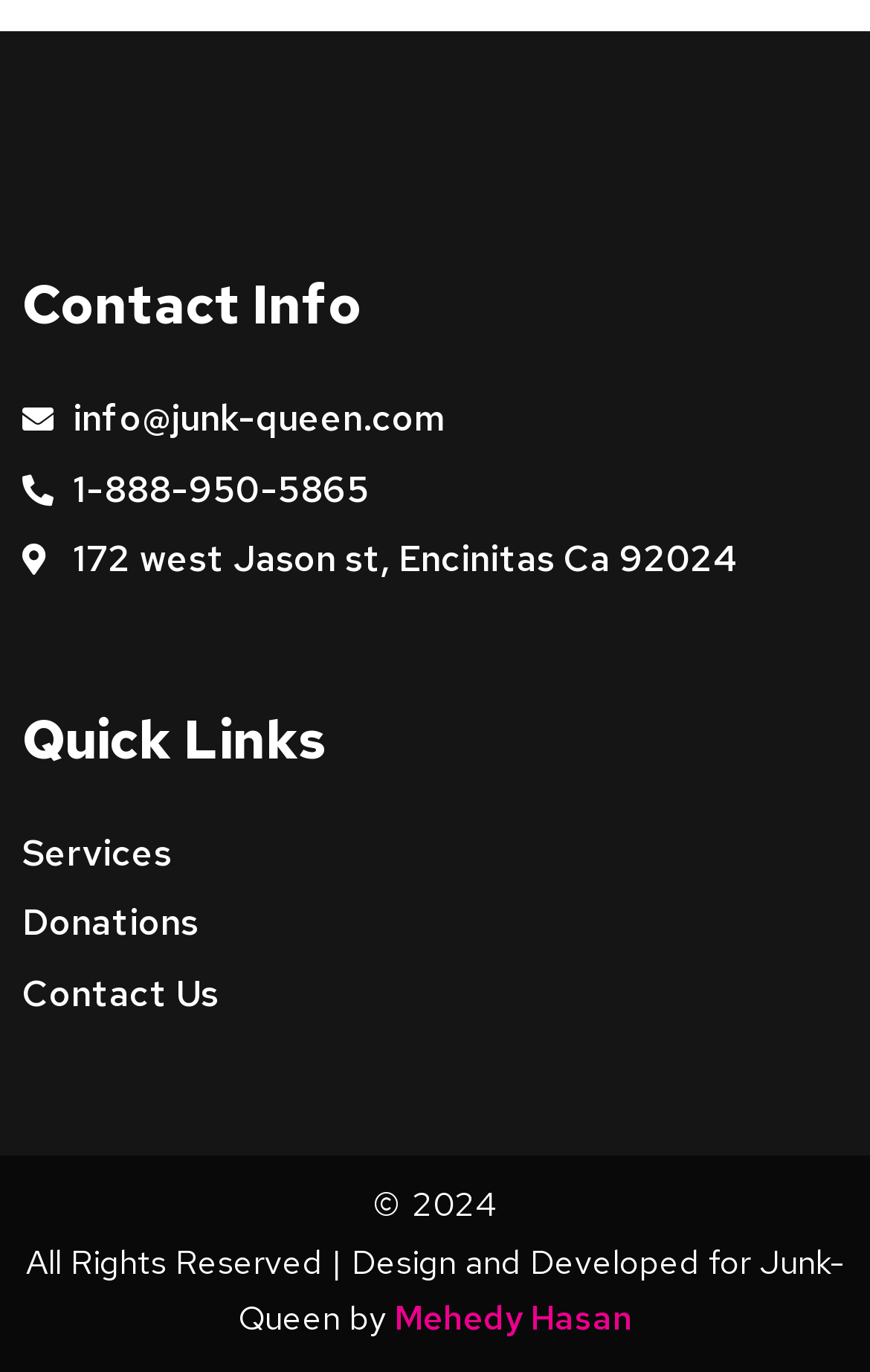Given the element description "1-888-950-5865", identify the bounding box of the corresponding UI element.

[0.026, 0.337, 0.974, 0.378]